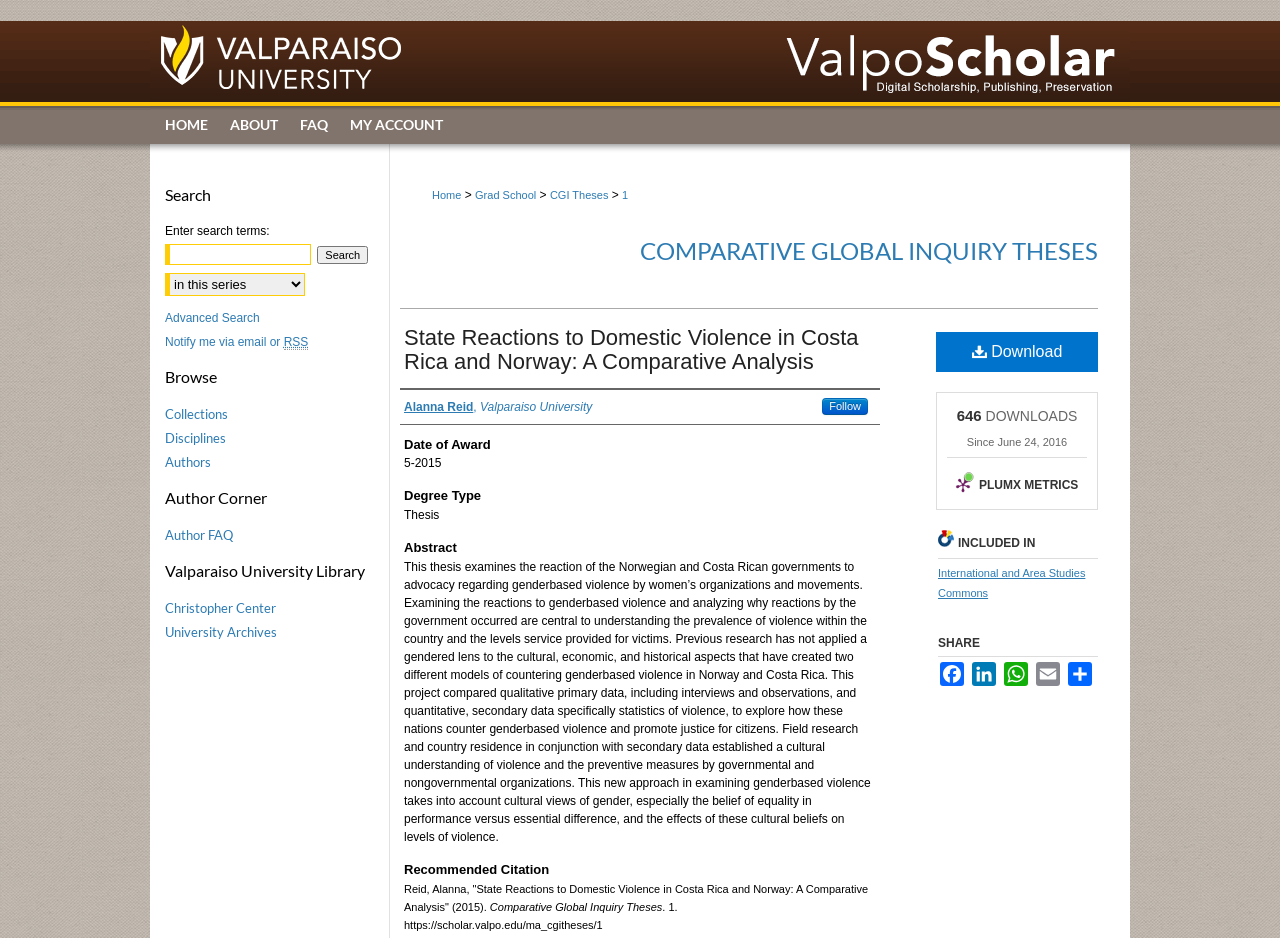Elaborate on the different components and information displayed on the webpage.

This webpage is a thesis publication page, titled "State Reactions to Domestic Violence in Costa Rica and Norway: A Comparative Analysis" by Alanna Reid. At the top, there is a menu link and a ValpoScholar logo, which is an image. Below the logo, there is a navigation menu with links to "HOME", "ABOUT", "FAQ", and "MY ACCOUNT".

On the left side, there is a breadcrumb navigation menu with links to "Home", "Grad School", "CGI Theses", and "1". Above the breadcrumb menu, there is a heading that reads "COMPARATIVE GLOBAL INQUIRY THESES". 

The main content of the page is divided into sections. The first section has a heading that reads "State Reactions to Domestic Violence in Costa Rica and Norway: A Comparative Analysis" and includes a link to the thesis title. Below this section, there is an author information section with a link to the author's name, Alanna Reid, and a "Follow" link.

The next section has headings for "Date of Award", "Degree Type", and "Abstract". The abstract is a lengthy text that describes the thesis, which examines the reaction of the Norwegian and Costa Rican governments to advocacy regarding gender-based violence by women's organizations and movements.

Below the abstract, there are sections for "Recommended Citation" and a link to download the thesis. There is also a section that displays the number of downloads, which is 646, and the date since the thesis was available for download.

On the right side of the page, there are links to "INCLUDED IN", "SHARE", and "PLUMX METRICS", which includes an image. There is also a section that displays the thesis's inclusion in the "International and Area Studies Commons".

At the bottom of the page, there is a search bar with a label "Enter search terms:" and a button to search. Below the search bar, there are links to "Advanced Search", "Notify me via email or RSS", and "Browse" with sub-links to "Collections", "Disciplines", "Authors", and "Author Corner". There is also a section that displays links to the Valparaiso University Library, including the Christopher Center and University Archives.